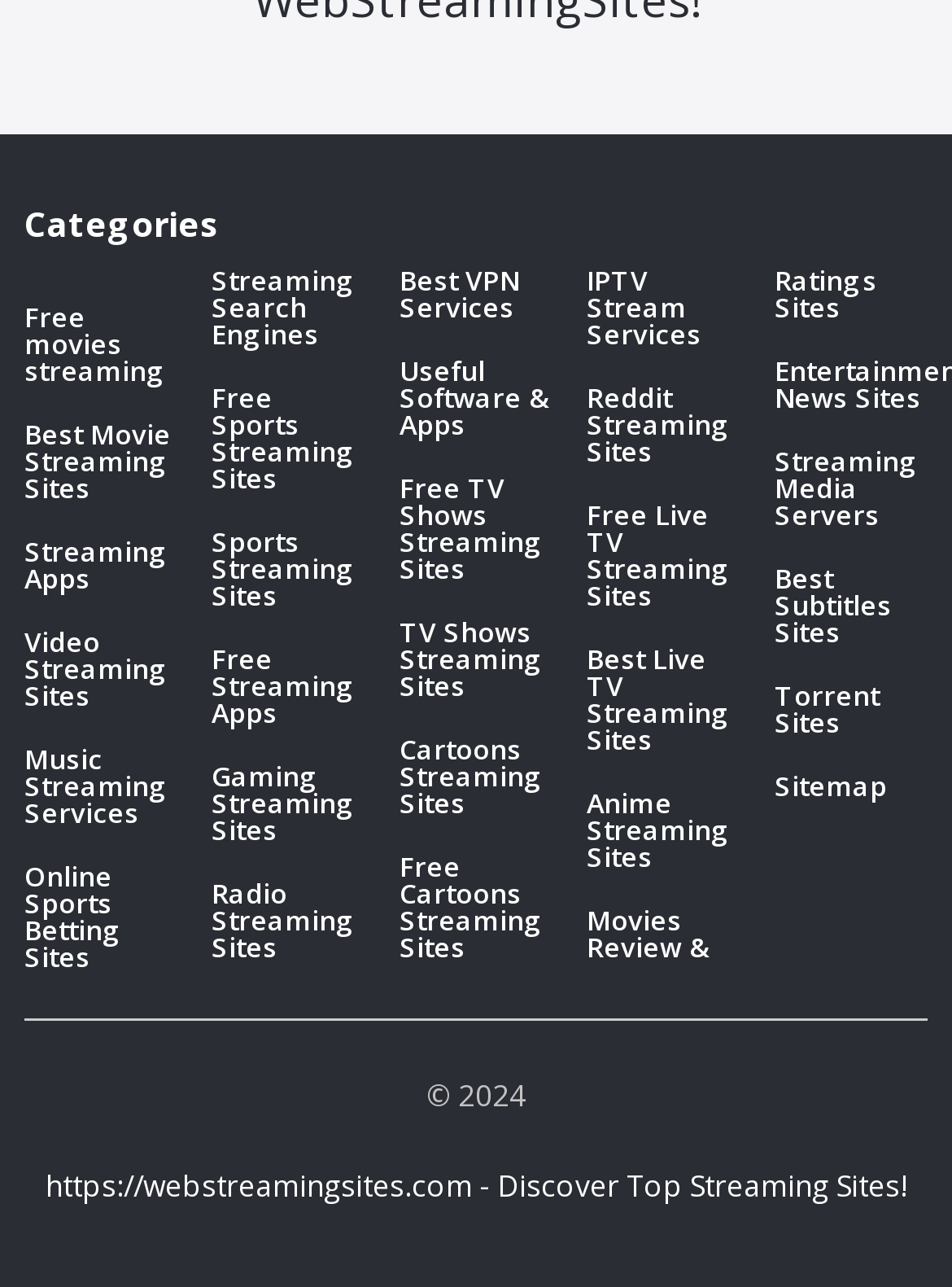Pinpoint the bounding box coordinates of the clickable area necessary to execute the following instruction: "Go to 'Sitemap'". The coordinates should be given as four float numbers between 0 and 1, namely [left, top, right, bottom].

[0.813, 0.6, 0.974, 0.621]